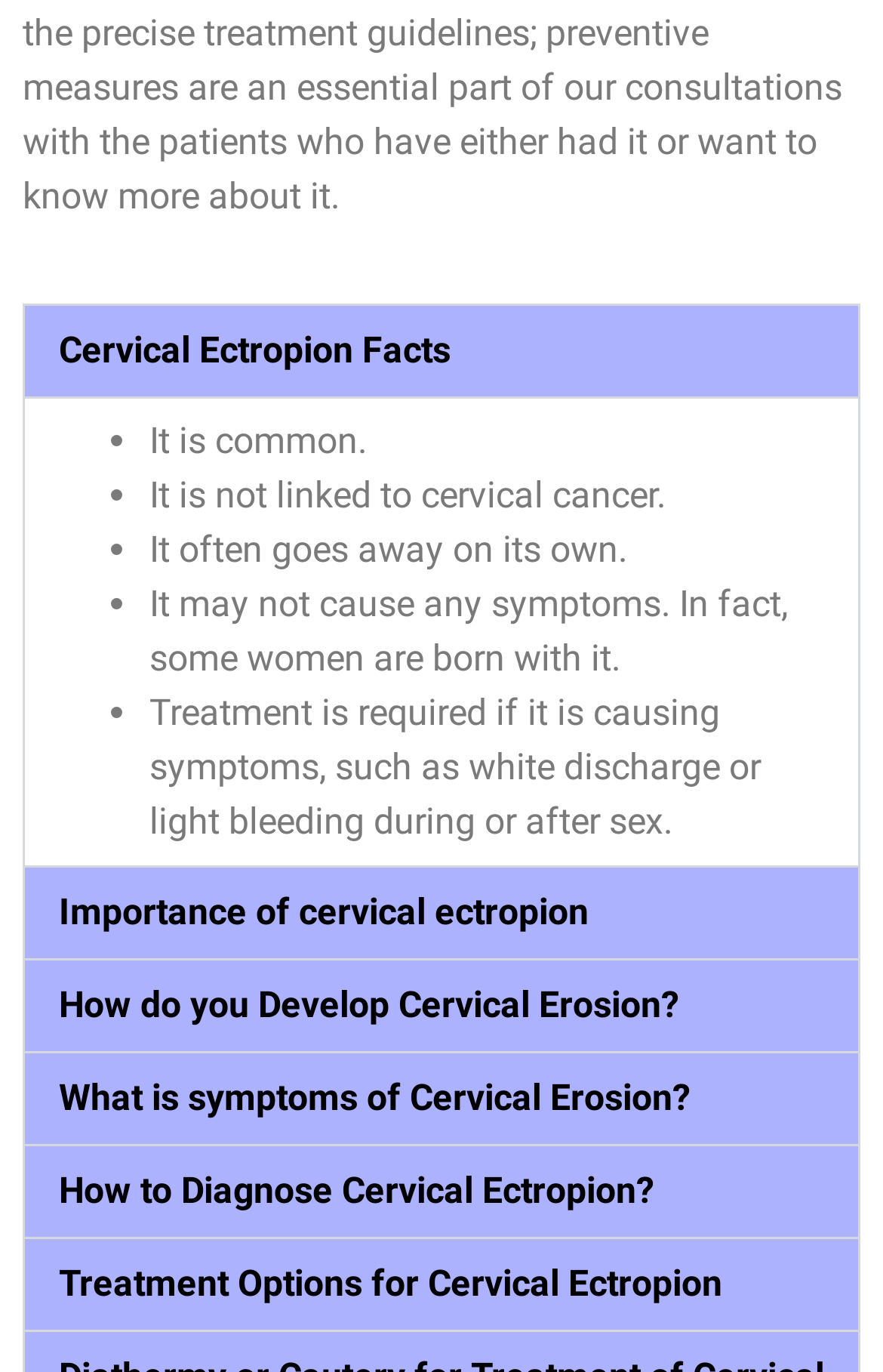Identify the bounding box coordinates of the region that should be clicked to execute the following instruction: "Read about Importance of cervical ectropion".

[0.028, 0.632, 0.972, 0.698]